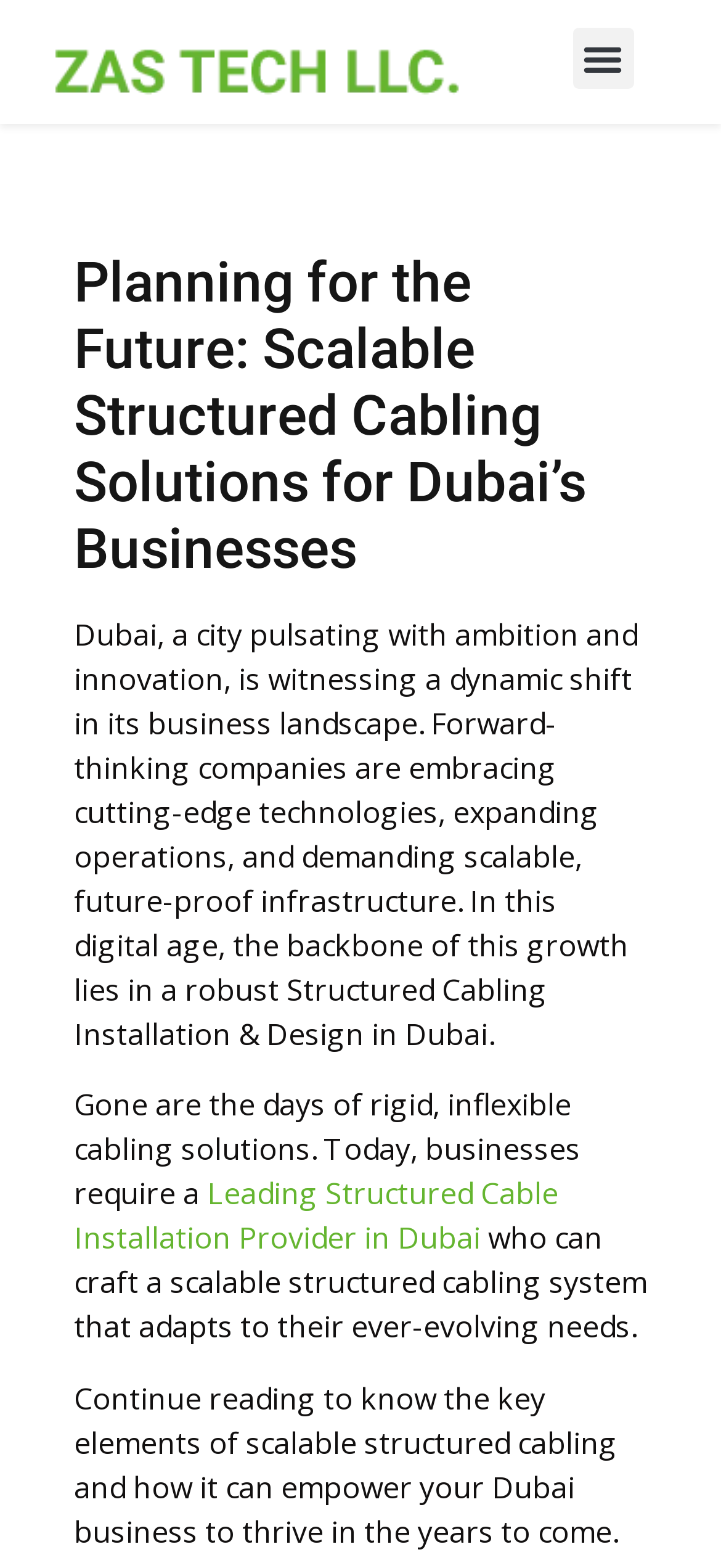What is the company name mentioned on the webpage?
Please provide a comprehensive answer based on the information in the image.

The company name is mentioned as a link on the top left corner of the webpage, accompanied by an image with the same name. This suggests that the webpage is related to Zas Tech LLC, a company that provides structured cabling solutions.